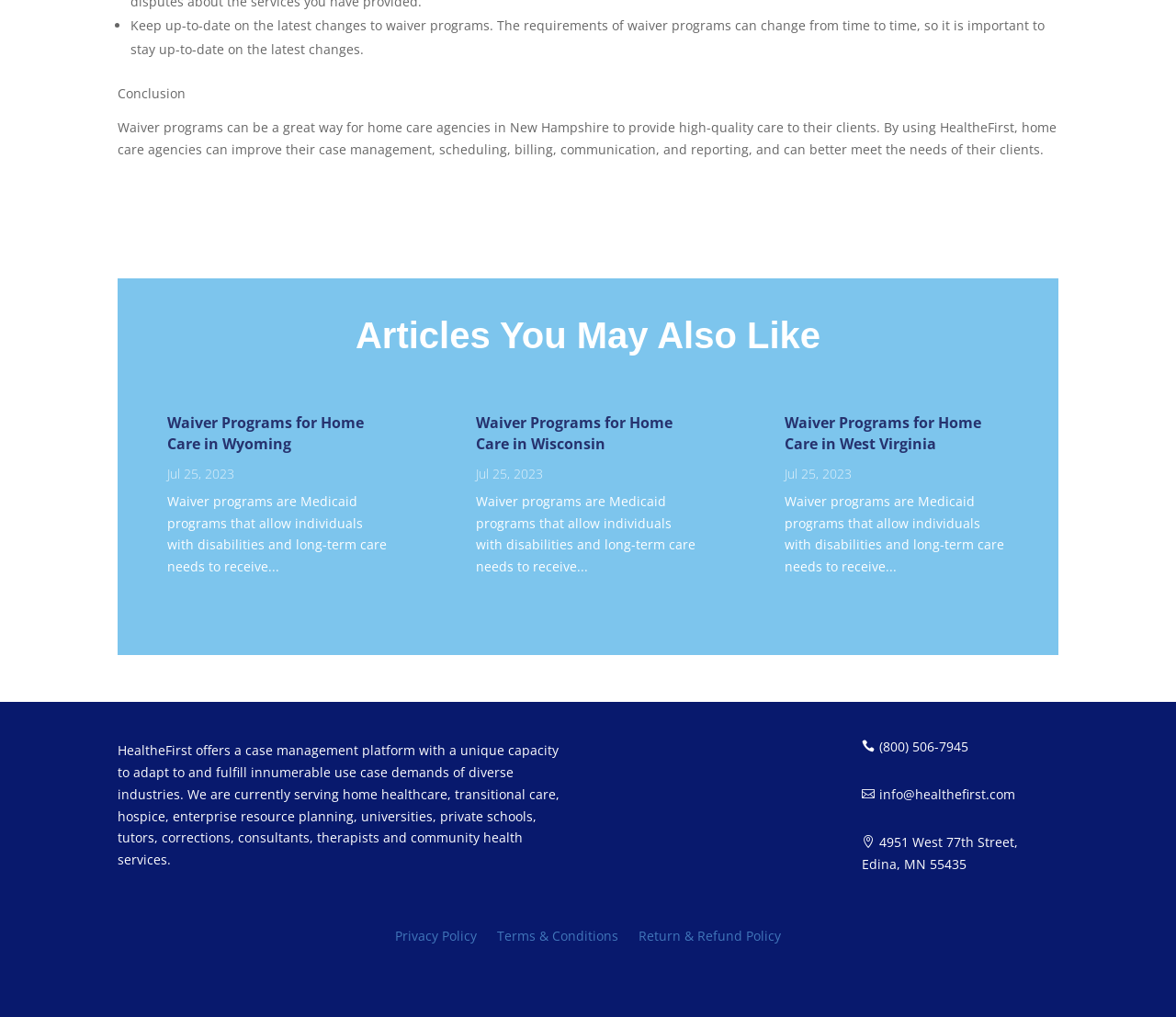Respond to the question below with a concise word or phrase:
How many articles are listed under 'Articles You May Also Like'?

3